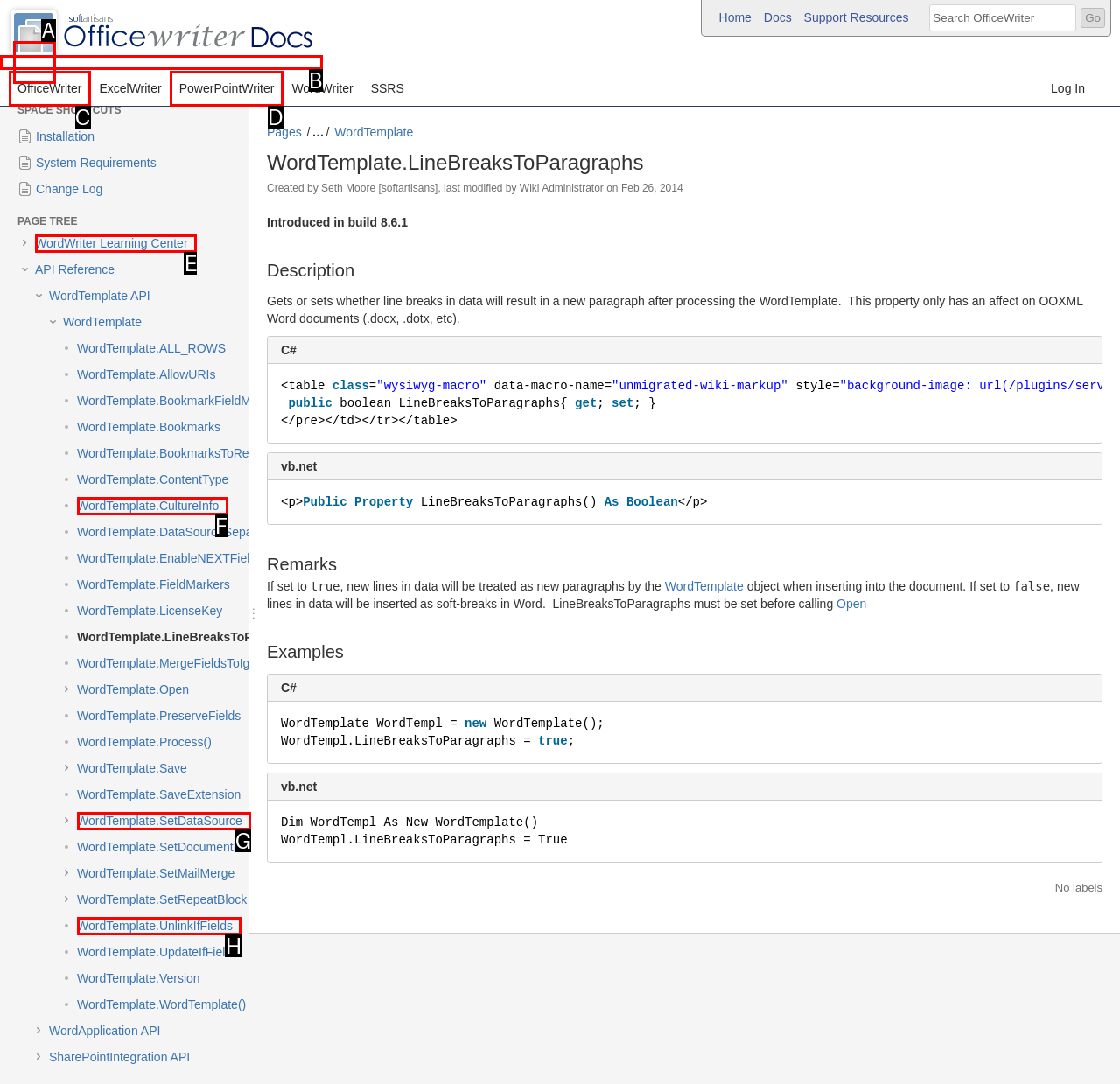Which UI element matches this description: Trending?
Reply with the letter of the correct option directly.

None